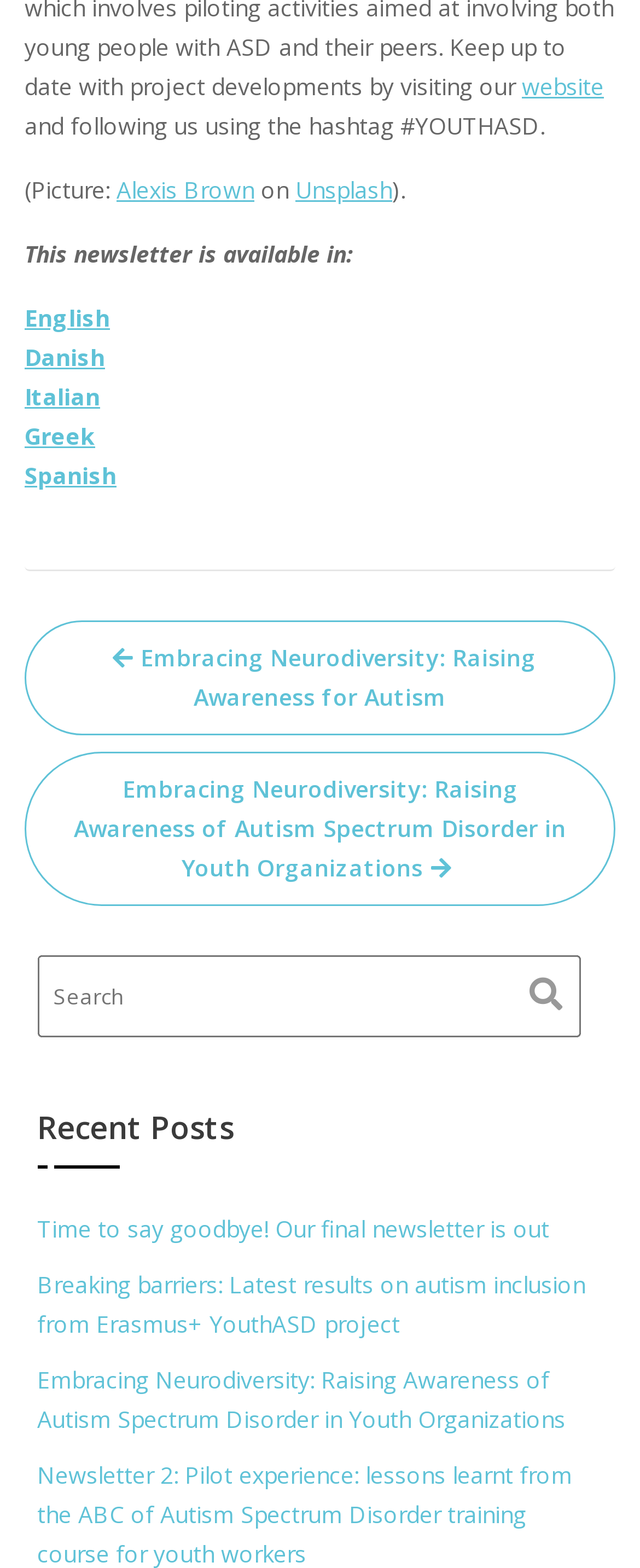What is the purpose of the textbox at the bottom?
Provide a comprehensive and detailed answer to the question.

The textbox is a part of the search element, which is a container element with a textbox and a button. The textbox has a bounding box of [0.058, 0.609, 0.907, 0.661] and is required, and the button has a bounding box of [0.799, 0.612, 0.907, 0.656] and contains a search icon.